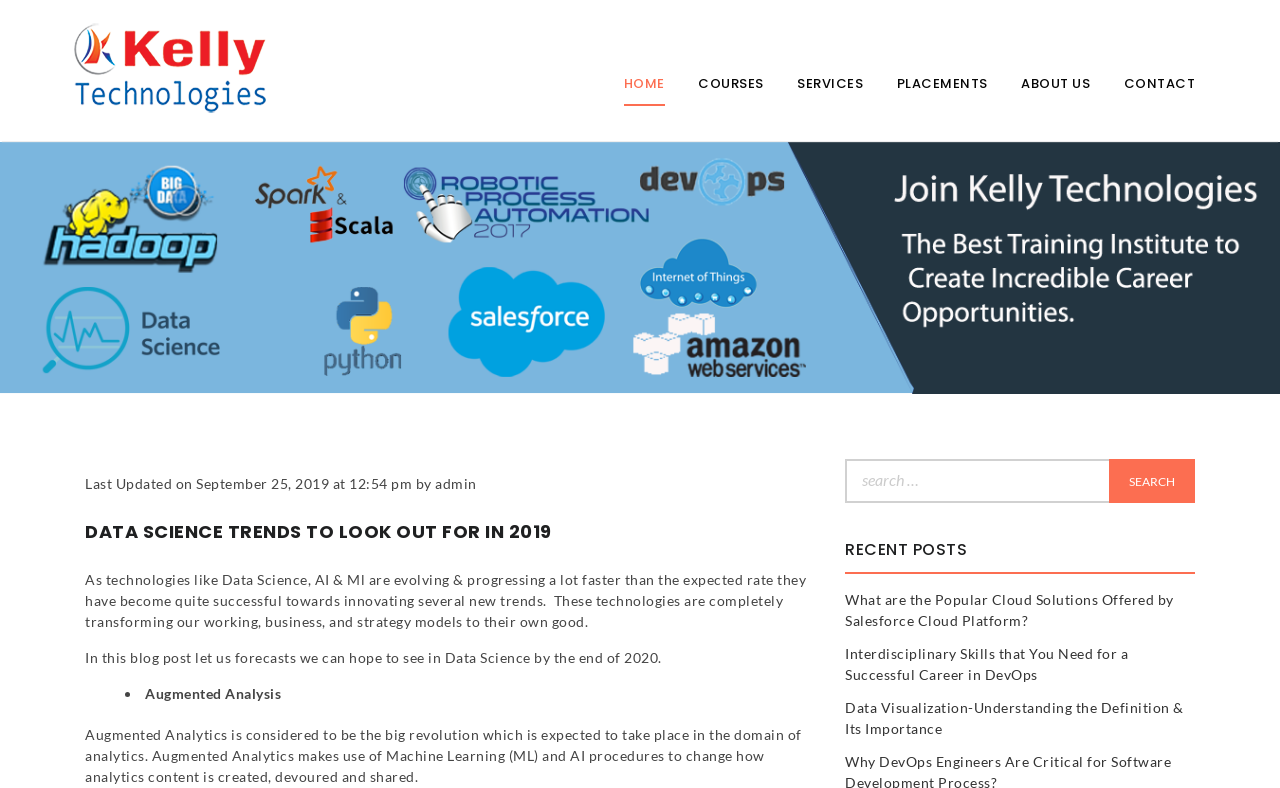Determine the title of the webpage and give its text content.

BLOG KELLY TECHNOLOGIES